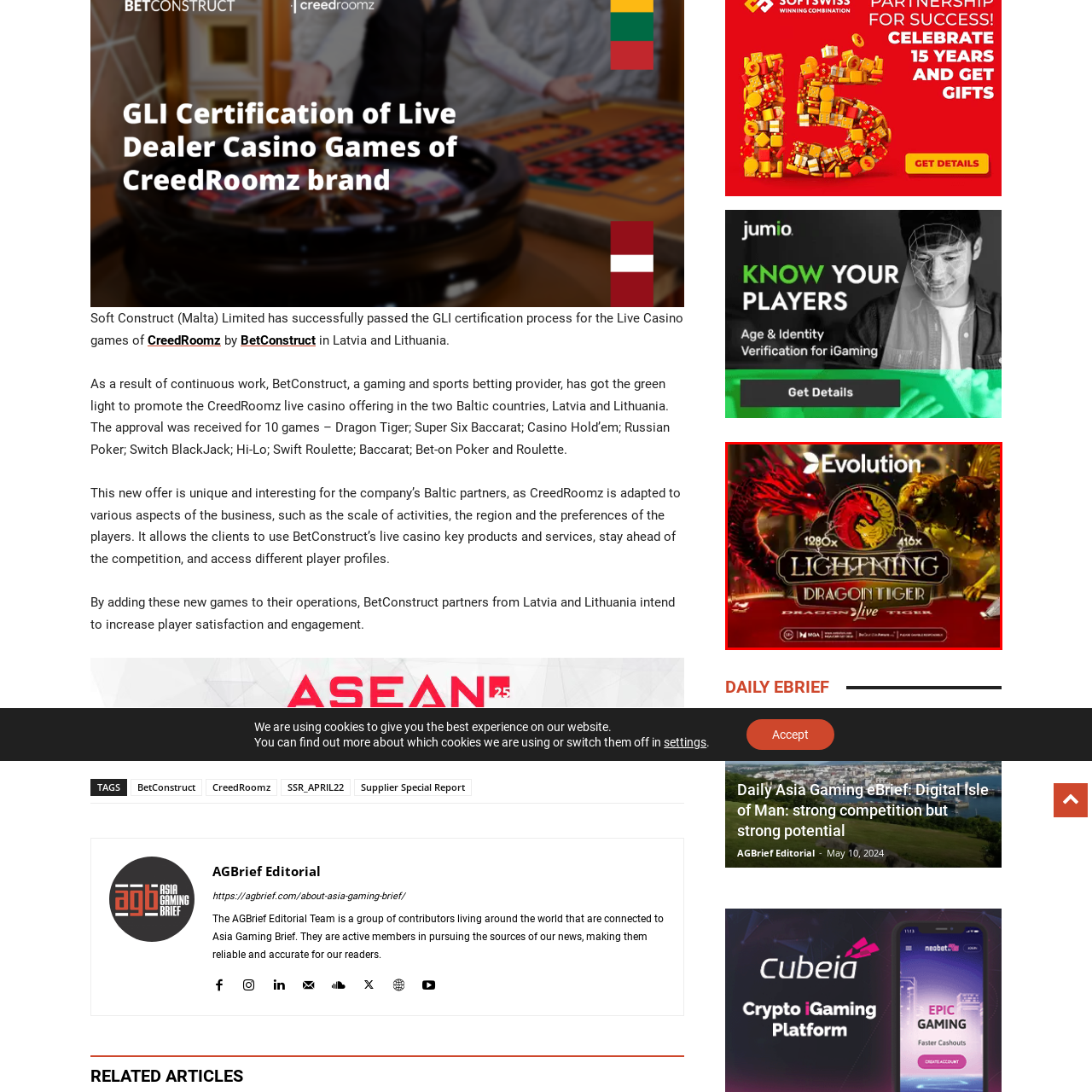Offer an in-depth caption for the image content enclosed by the red border.

The image showcases the vibrant and dynamic branding for "Lightning Dragon Tiger," a live casino game developed by Evolution. Featuring a dramatic design, the artwork highlights a fierce red dragon on the left and a majestic golden tiger on the right, symbolizing the game's namesake elements of competition and chance. At the center, the title is prominently displayed with striking, bold lettering against a backdrop of captivating visuals that evoke excitement and adventure.

The top of the image features the Evolution logo, emphasizing the developer's role in delivering innovative gaming experiences. Below the title, there are details regarding the game's high definition (1280x416), showcasing its commitment to quality. The lower section of the image includes the tagline "dragon live tiger," further entrenching the thematic elements of the game, while also incorporating regulatory and licensing information, ensuring transparency and trust for players. Overall, the design effectively captures the thrilling essence of the live gaming experience offered by Evolution.